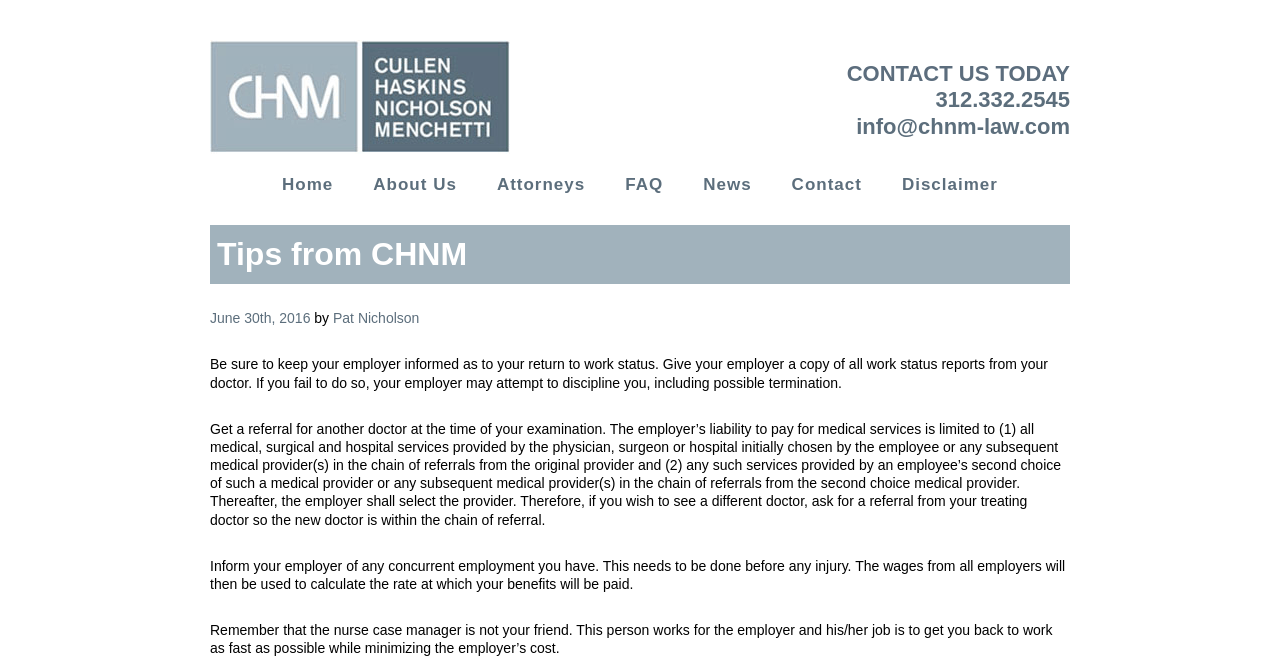Identify the bounding box coordinates of the section to be clicked to complete the task described by the following instruction: "Go to the 'Home' page". The coordinates should be four float numbers between 0 and 1, formatted as [left, top, right, bottom].

[0.22, 0.262, 0.26, 0.29]